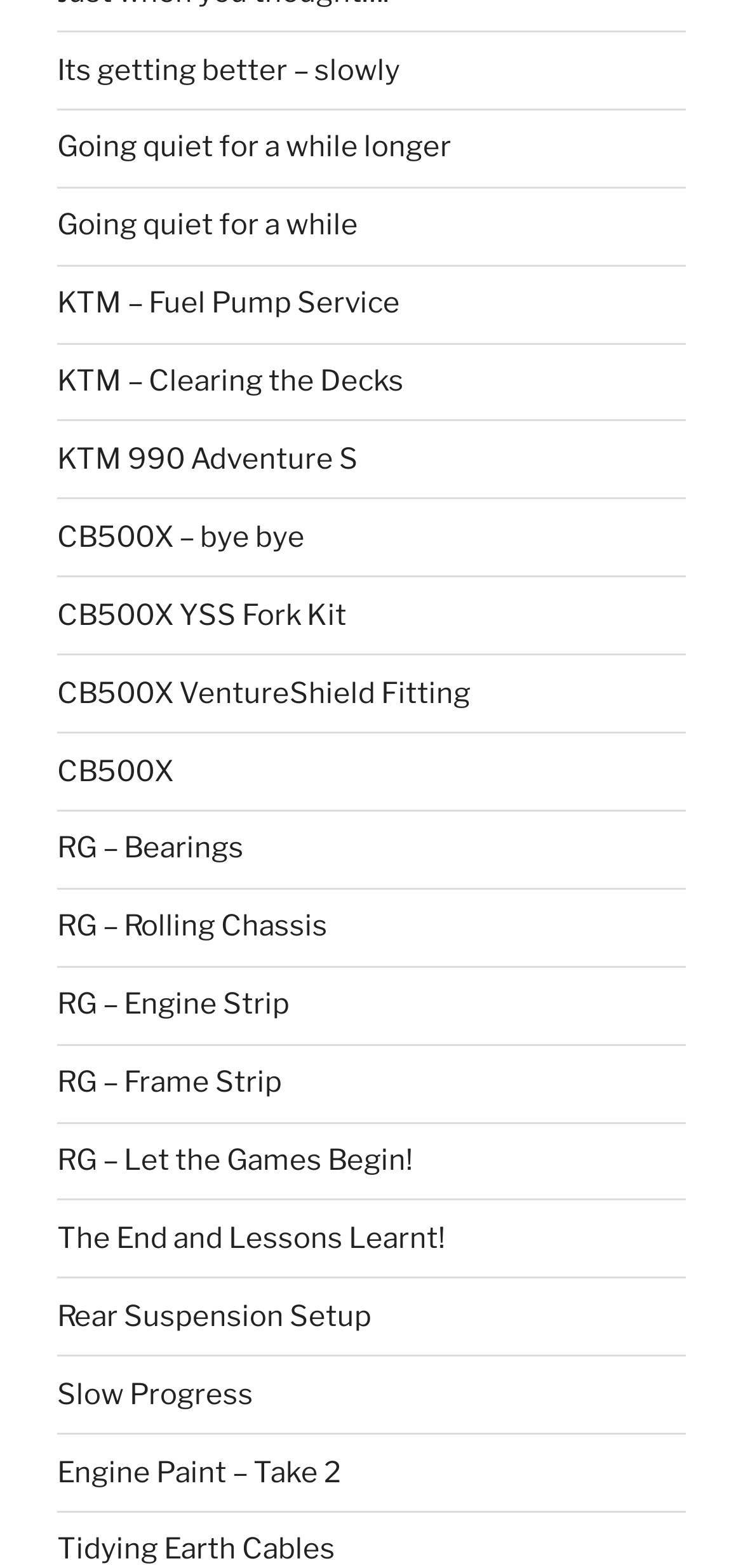What is the first link on the webpage?
Respond to the question with a single word or phrase according to the image.

Its getting better – slowly